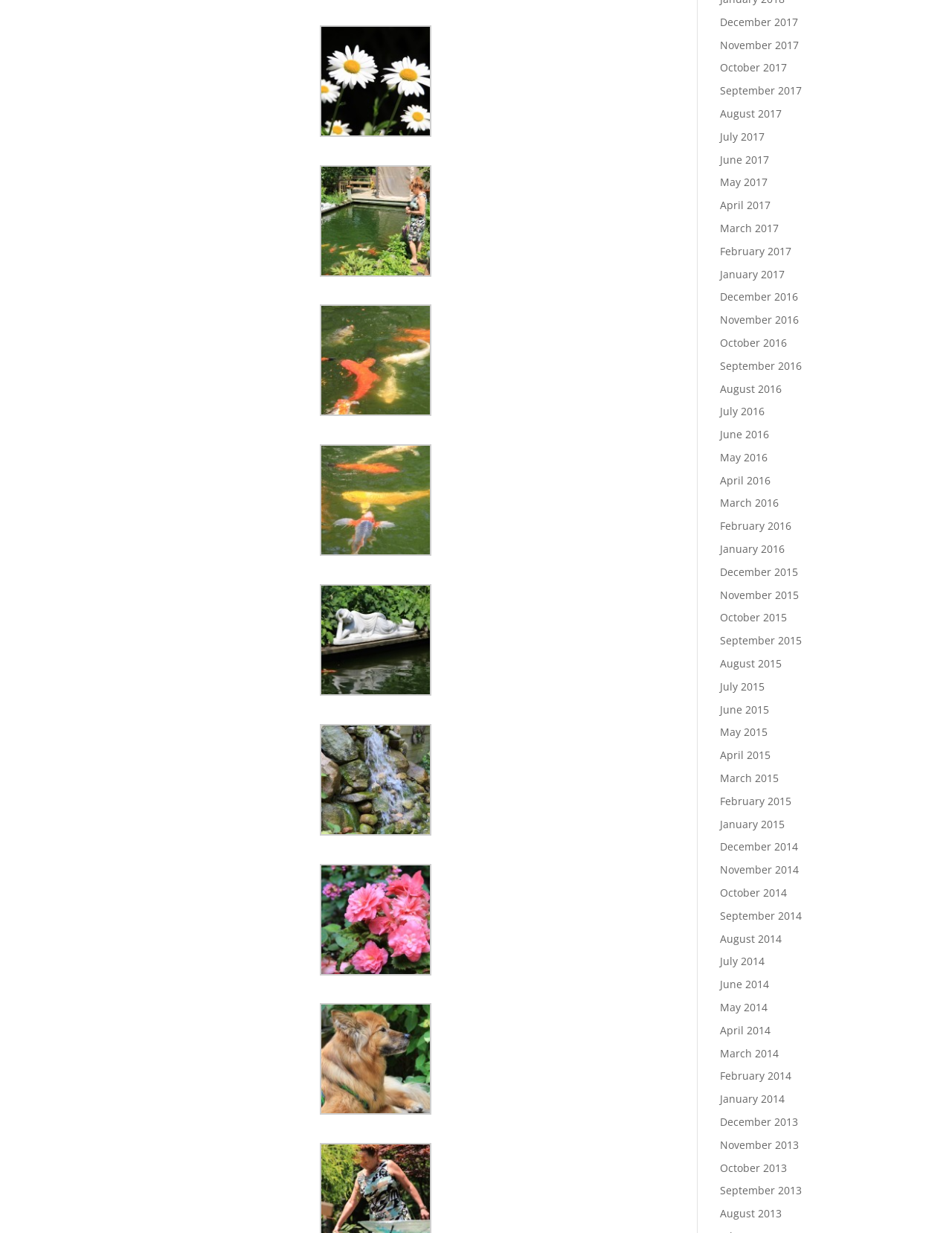How many months are listed?
Using the details shown in the screenshot, provide a comprehensive answer to the question.

I counted the number of links on the right side of the webpage, each representing a month from December 2013 to December 2017.